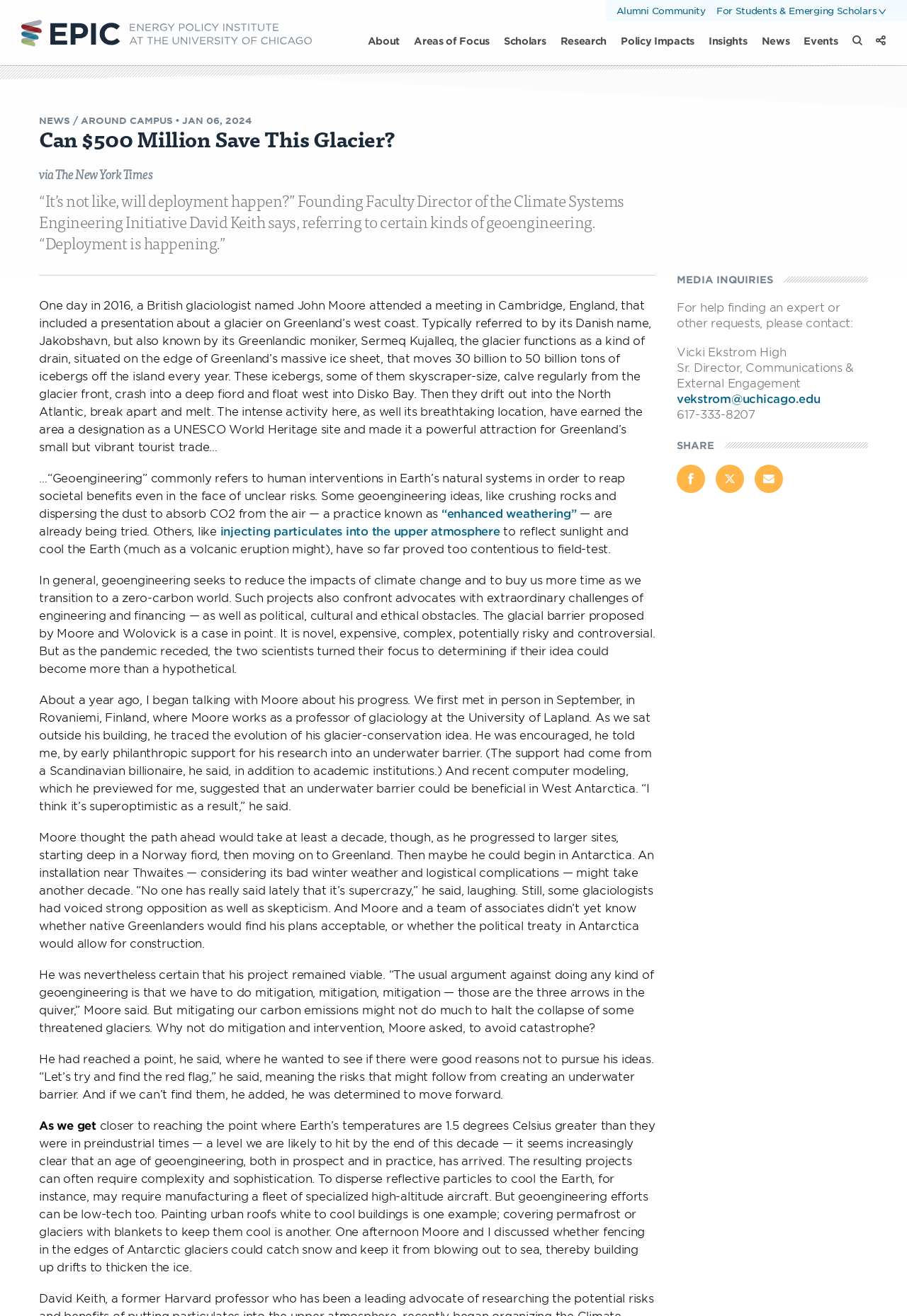Determine the bounding box coordinates of the region I should click to achieve the following instruction: "Share page on Twitter". Ensure the bounding box coordinates are four float numbers between 0 and 1, i.e., [left, top, right, bottom].

[0.789, 0.353, 0.82, 0.374]